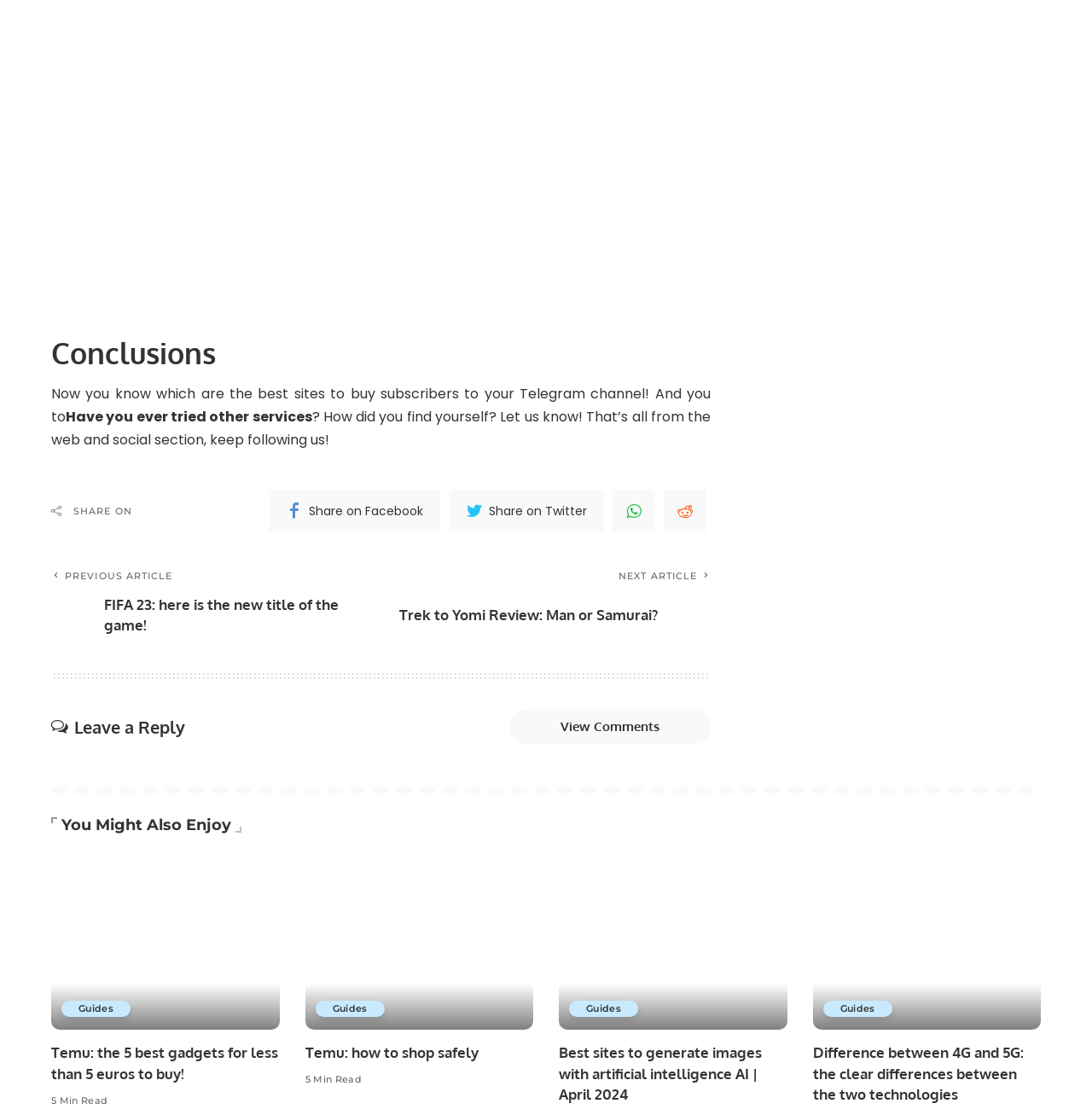Identify the bounding box coordinates of the area you need to click to perform the following instruction: "Read Temu: the 5 best gadgets for less than 5 euros to buy!".

[0.047, 0.936, 0.255, 0.971]